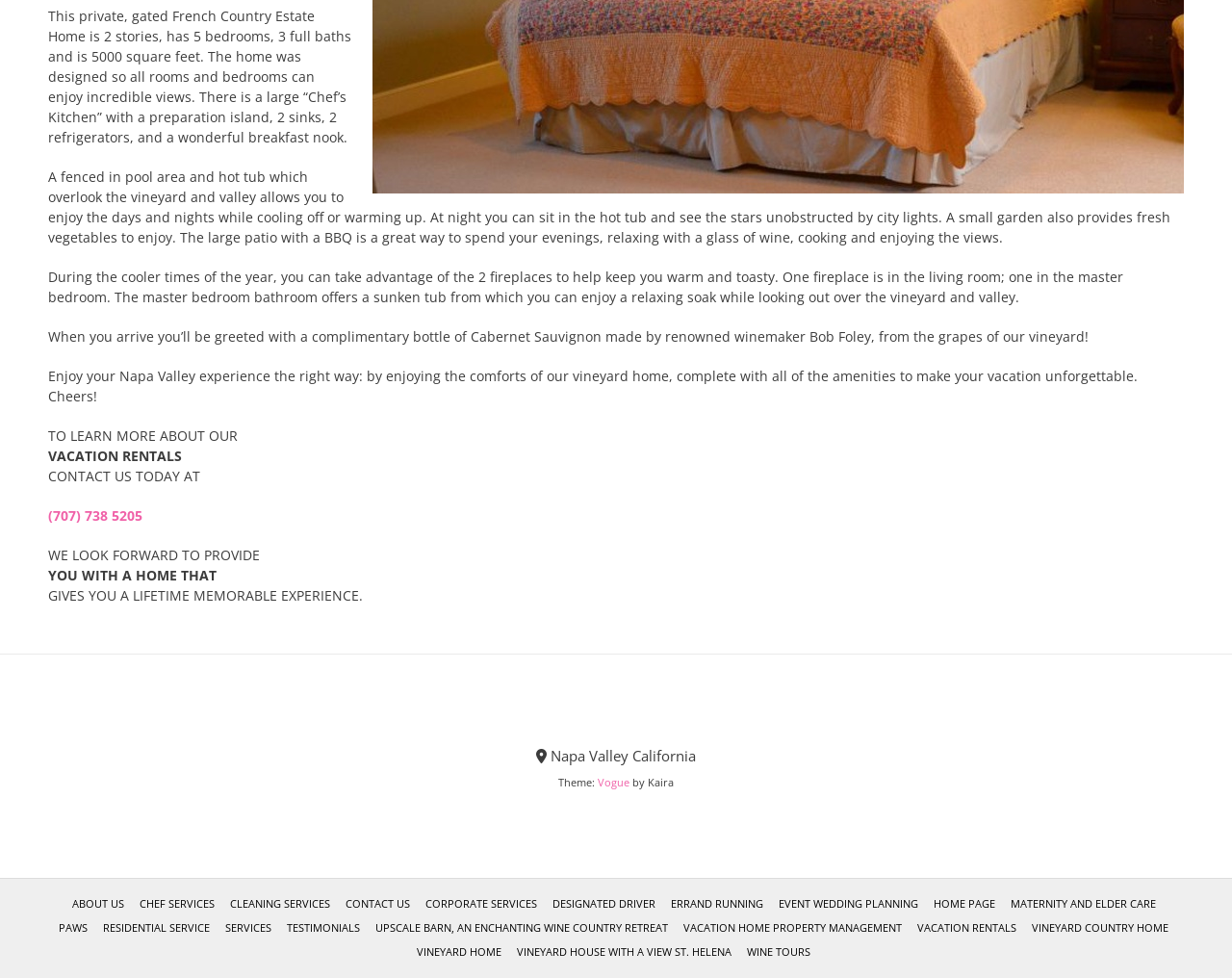Using the element description: "Maternity and Elder Care", determine the bounding box coordinates. The coordinates should be in the format [left, top, right, bottom], with values between 0 and 1.

[0.817, 0.914, 0.941, 0.933]